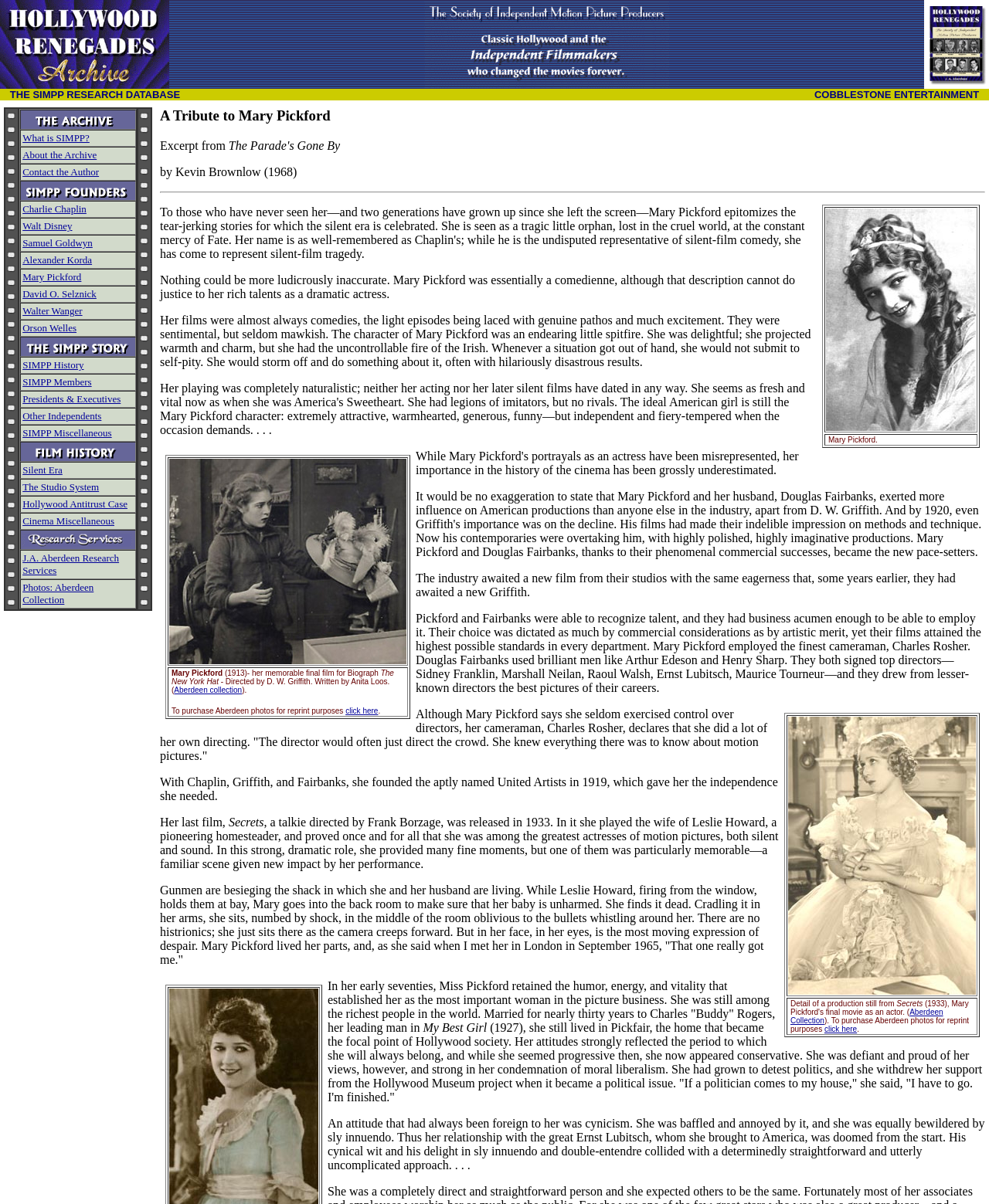Provide a single word or phrase answer to the question: 
What is the name of the archive?

Hollywood Renegades Archive